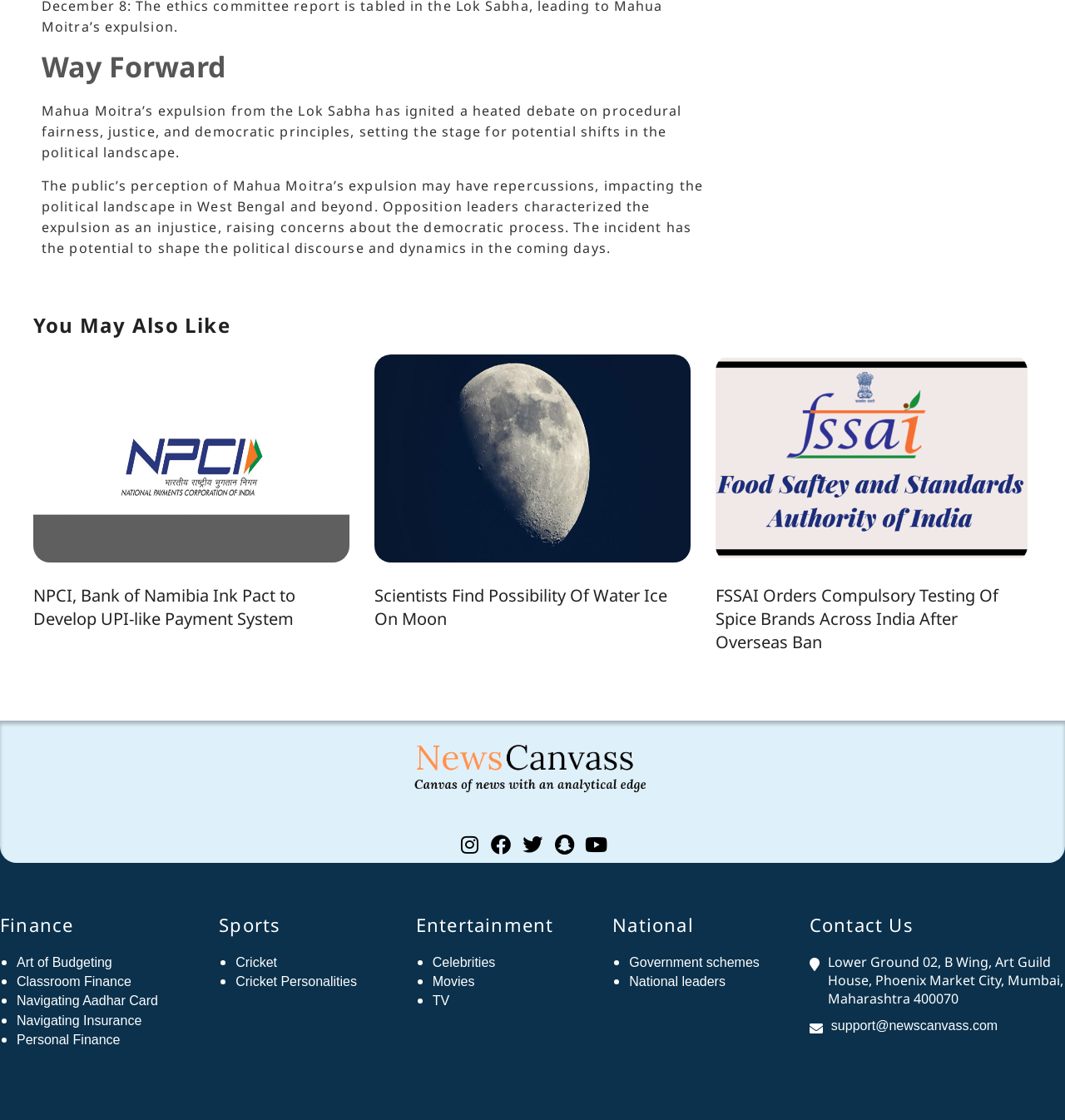Extract the bounding box for the UI element that matches this description: "Instagram".

[0.431, 0.745, 0.45, 0.763]